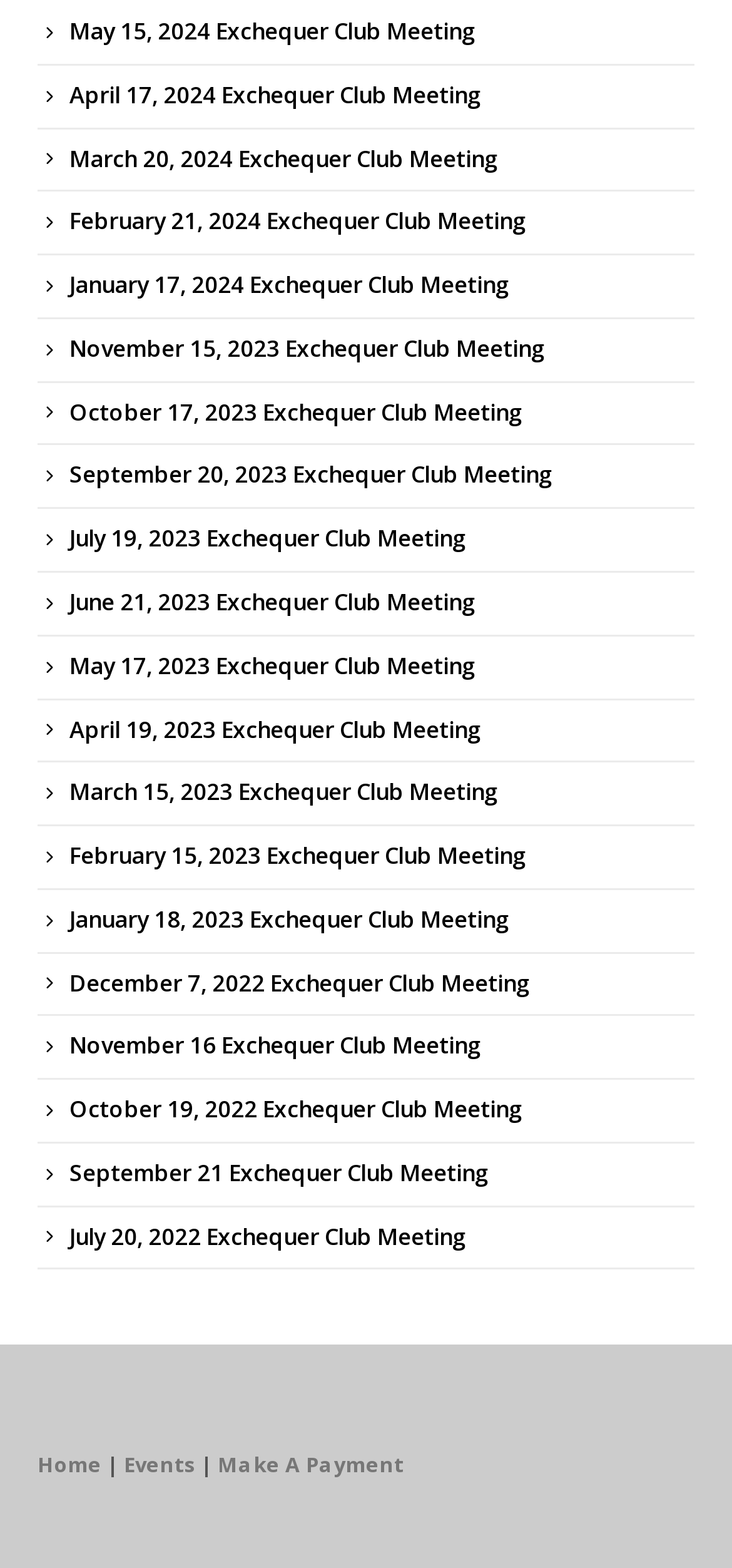Locate the bounding box coordinates of the element I should click to achieve the following instruction: "View the January 17, 2024 Exchequer Club Meeting".

[0.095, 0.171, 0.697, 0.192]